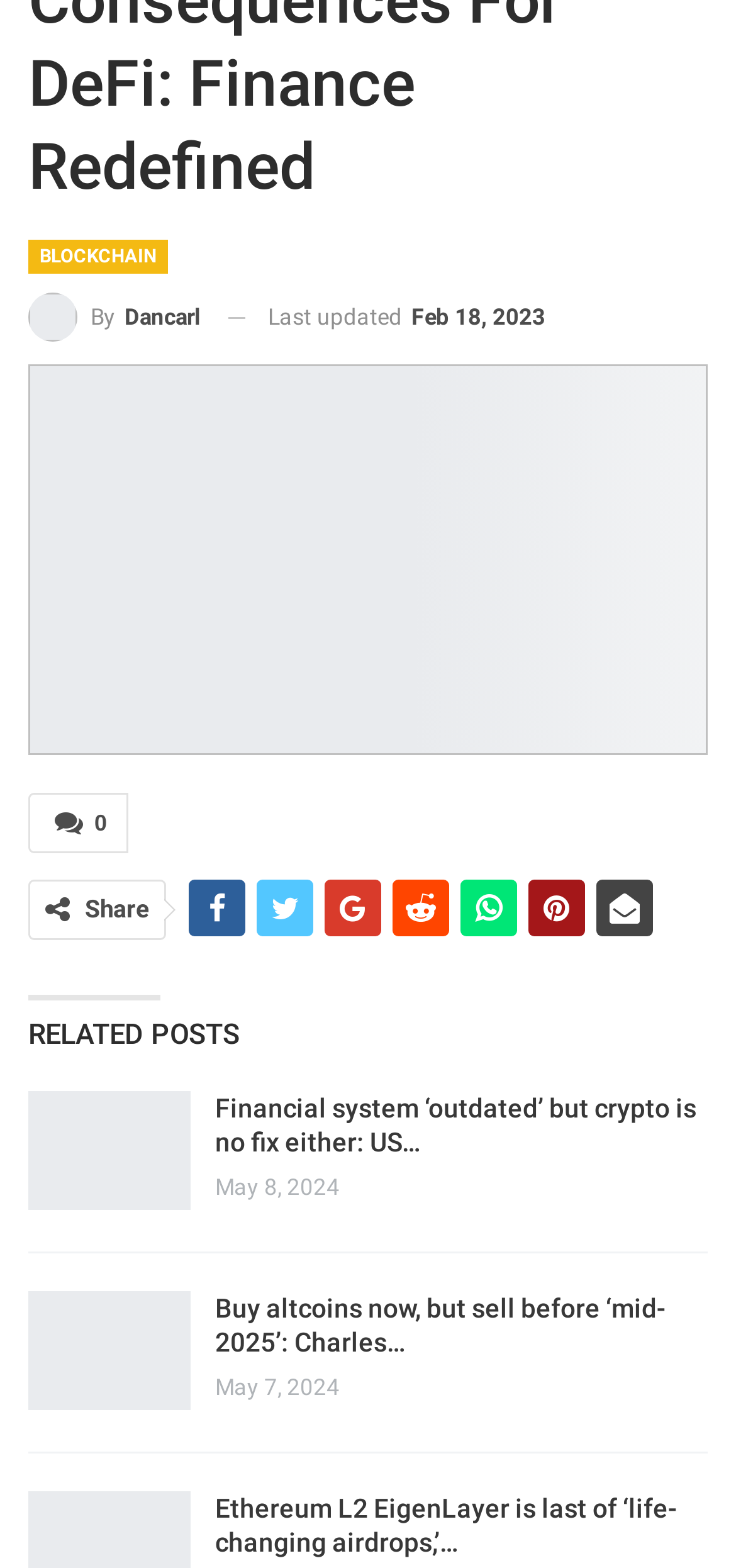With reference to the screenshot, provide a detailed response to the question below:
How many related posts are there?

I counted the number of link elements under the 'RELATED POSTS' heading and found 3 of them, each with a title and a date.